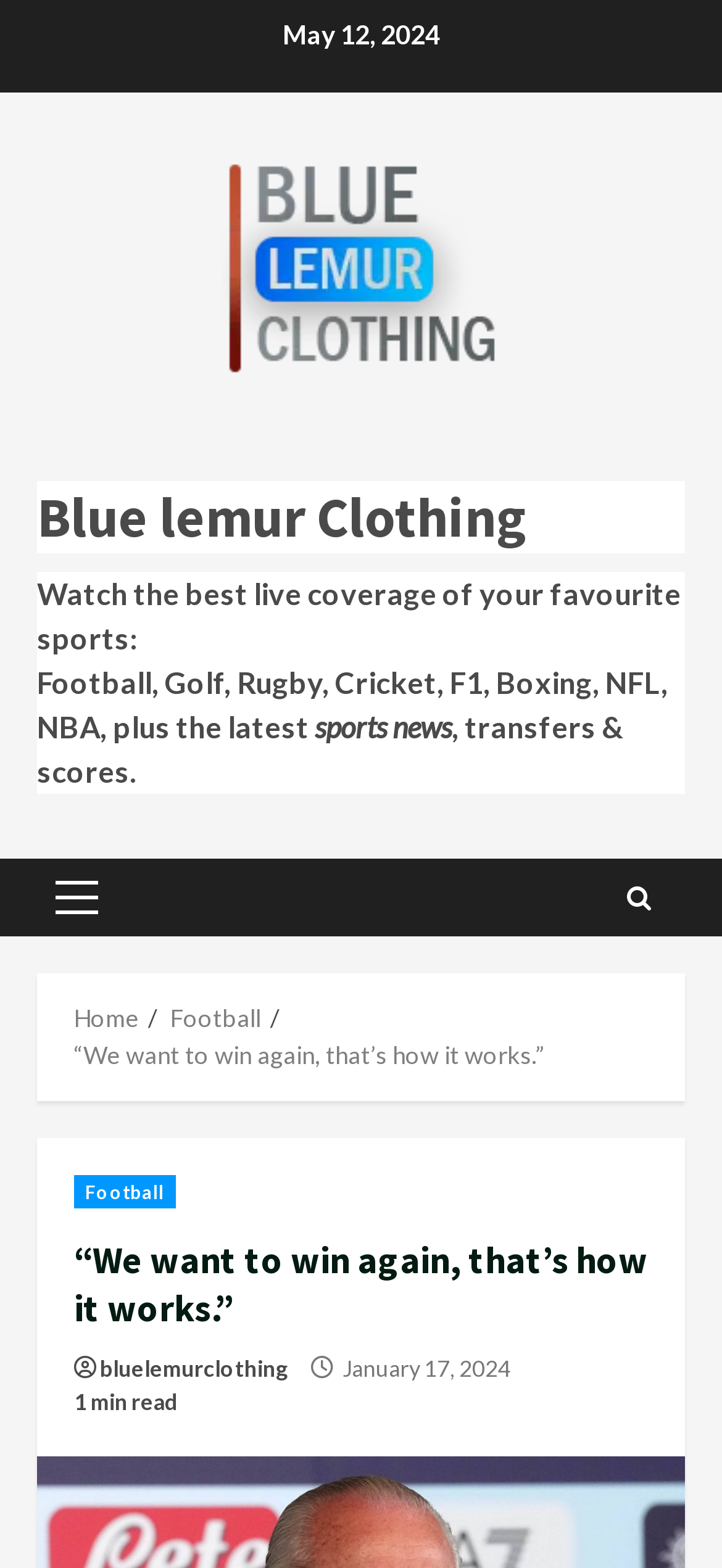Please determine the bounding box coordinates of the area that needs to be clicked to complete this task: 'Click on the 'Blue Lemur Clothing' link'. The coordinates must be four float numbers between 0 and 1, formatted as [left, top, right, bottom].

[0.308, 0.157, 0.692, 0.179]